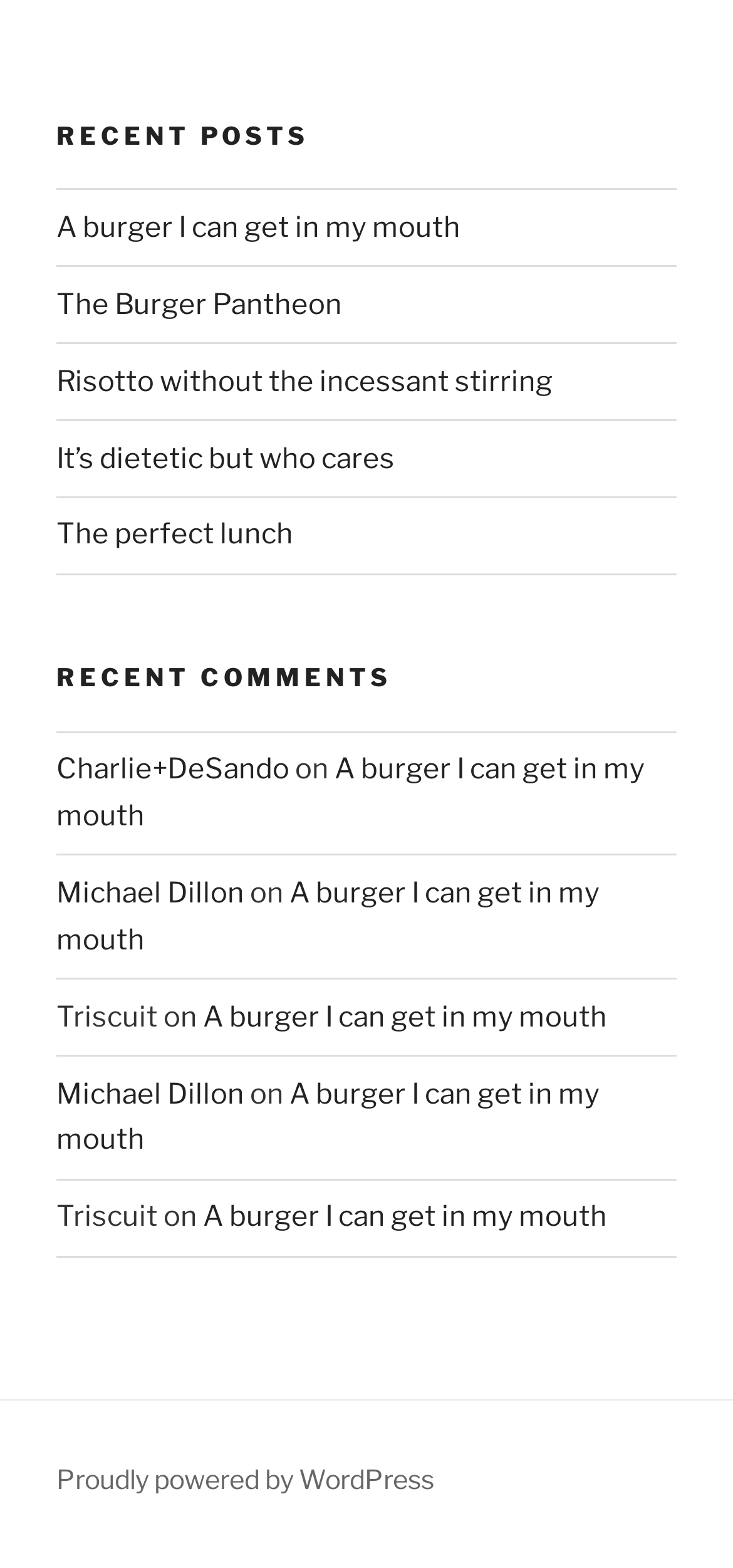How many recent comments are listed?
Please respond to the question with a detailed and thorough explanation.

I counted the number of links and static text under the 'Recent Comments' heading. There are 6 comments in total, including links and static text.